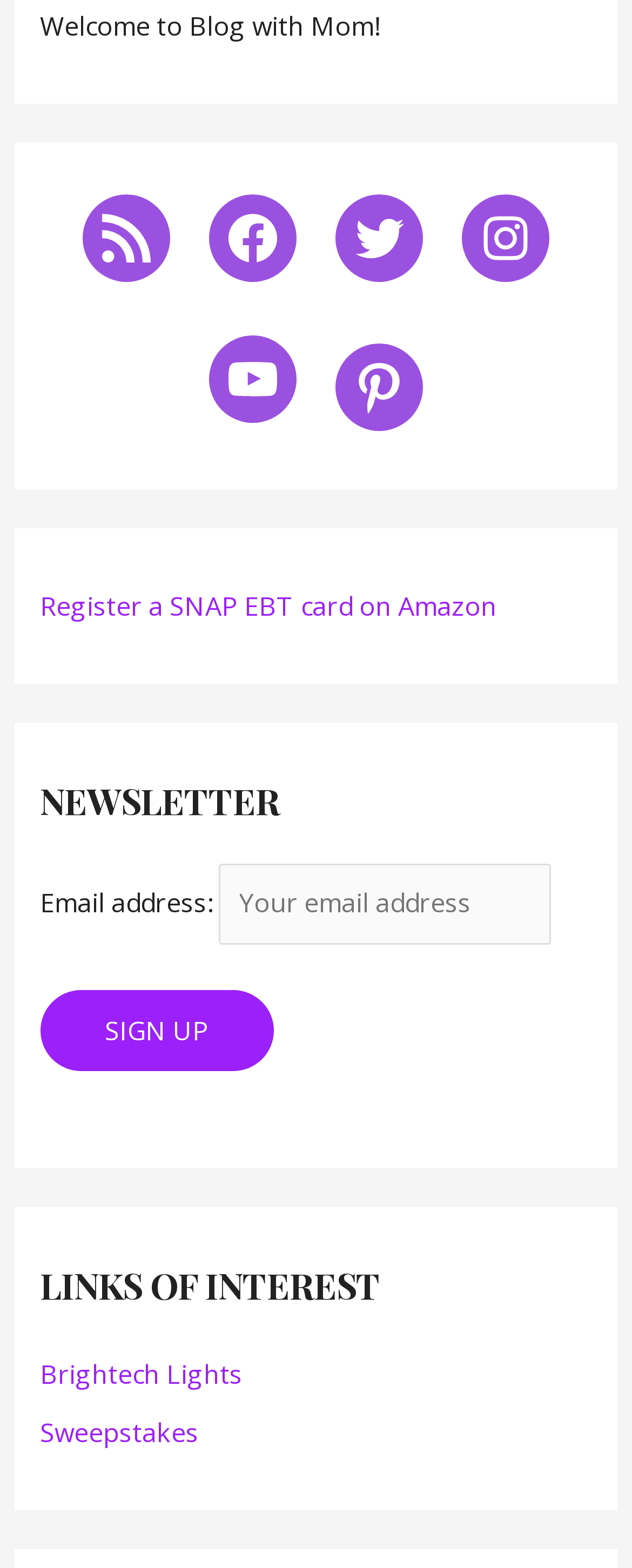Please provide a one-word or phrase answer to the question: 
What is the name of this blog?

Blog with Mom